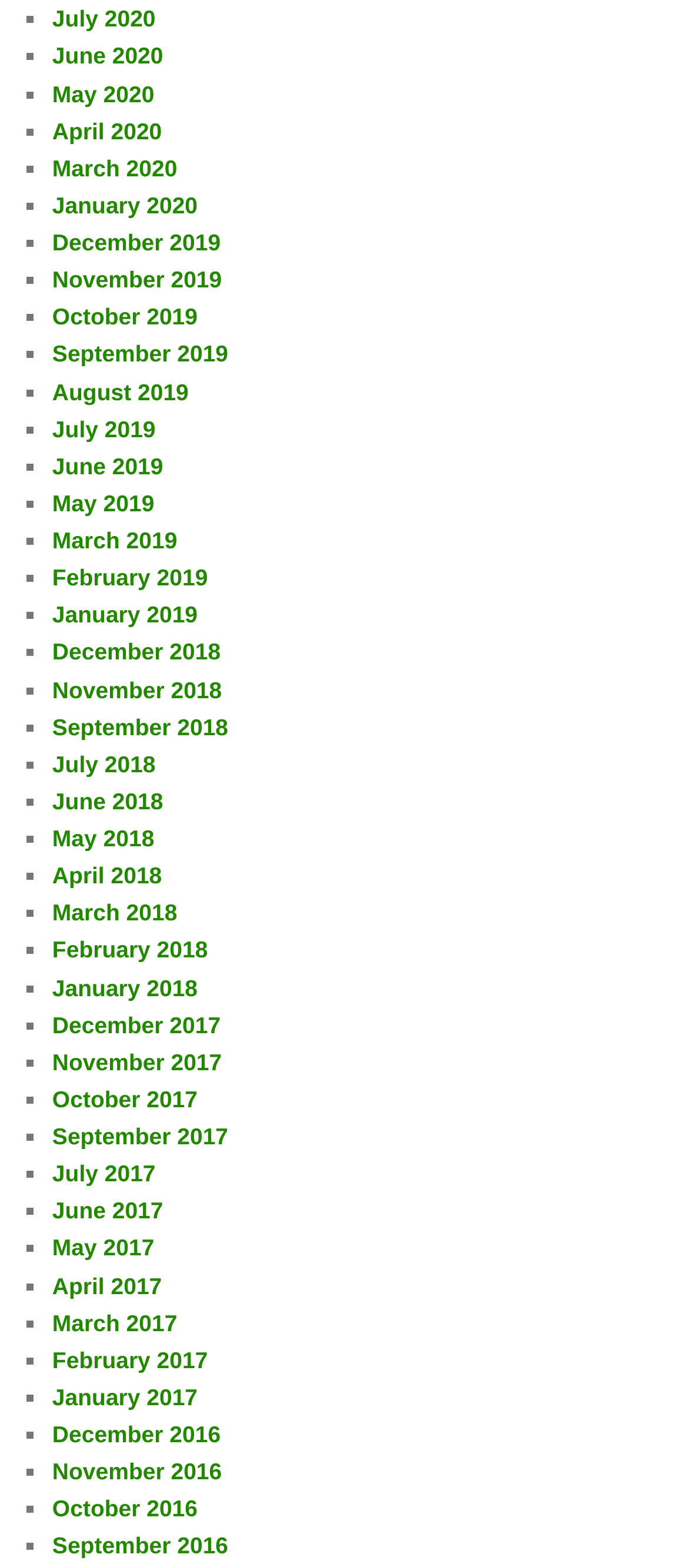Determine the bounding box coordinates of the element's region needed to click to follow the instruction: "Click July 2020". Provide these coordinates as four float numbers between 0 and 1, formatted as [left, top, right, bottom].

[0.076, 0.004, 0.226, 0.021]